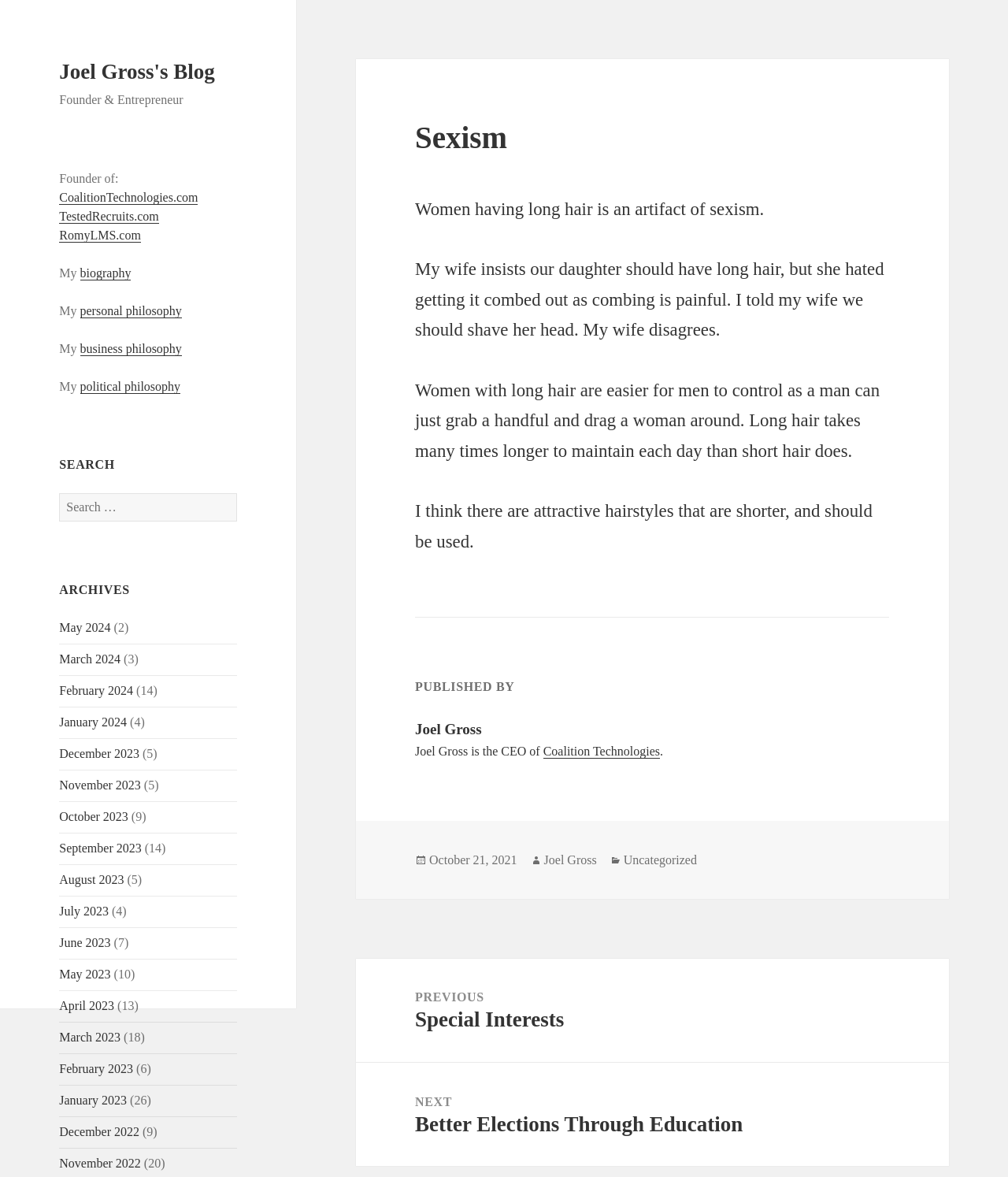What is the date of the article?
From the image, provide a succinct answer in one word or a short phrase.

October 21, 2021